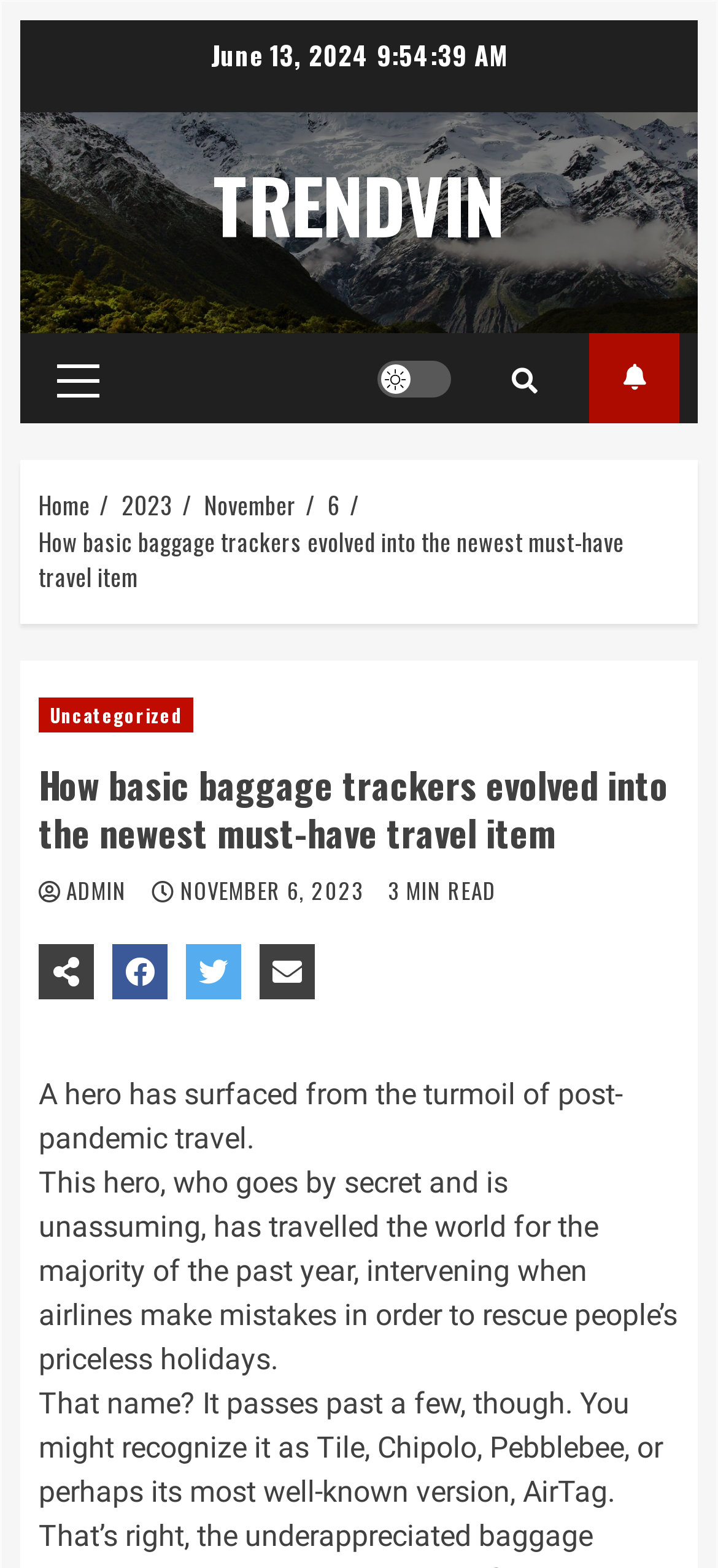Determine the coordinates of the bounding box that should be clicked to complete the instruction: "Subscribe to the newsletter". The coordinates should be represented by four float numbers between 0 and 1: [left, top, right, bottom].

[0.821, 0.212, 0.946, 0.27]